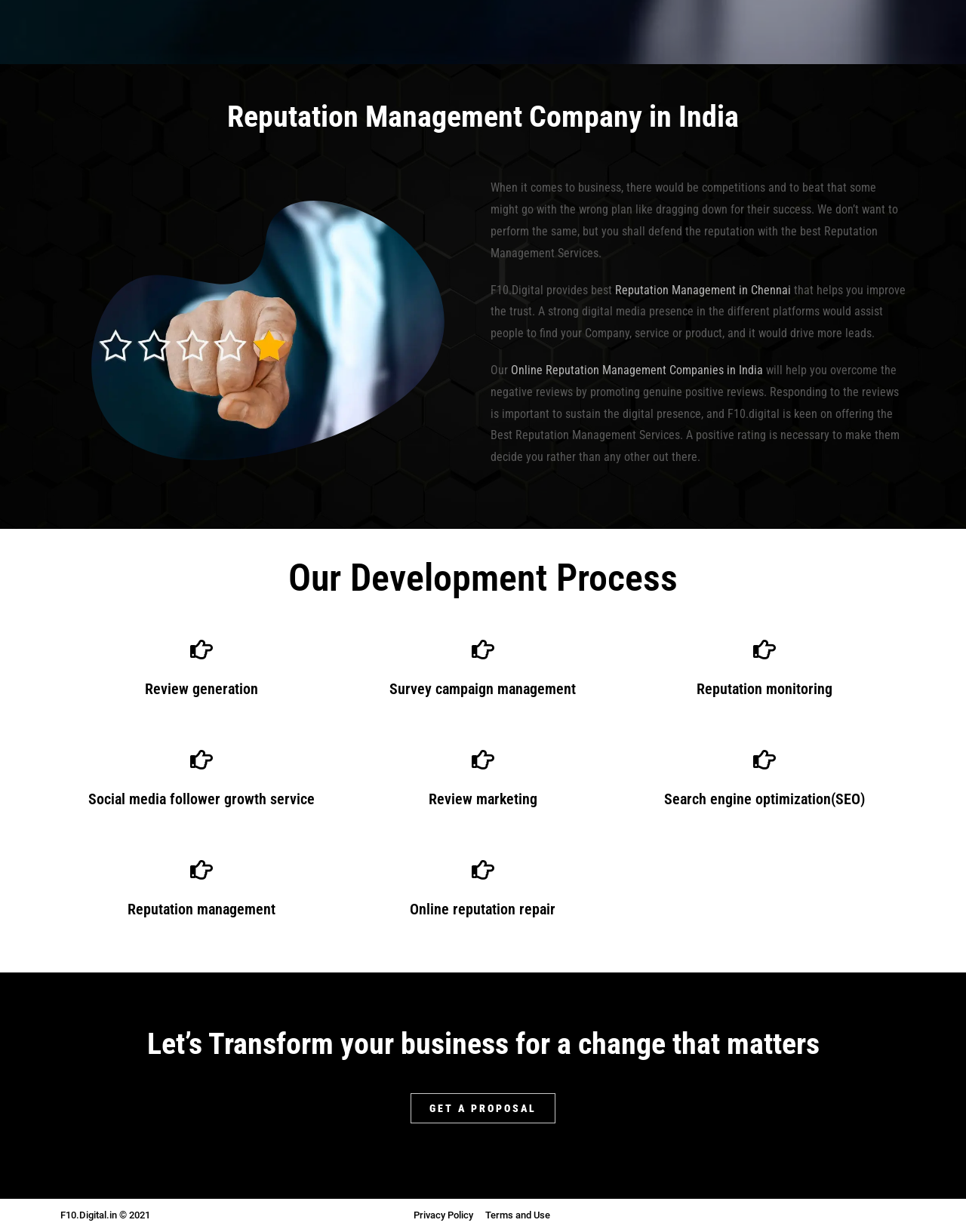What is the company's name?
Answer with a single word or phrase by referring to the visual content.

F10.Digital